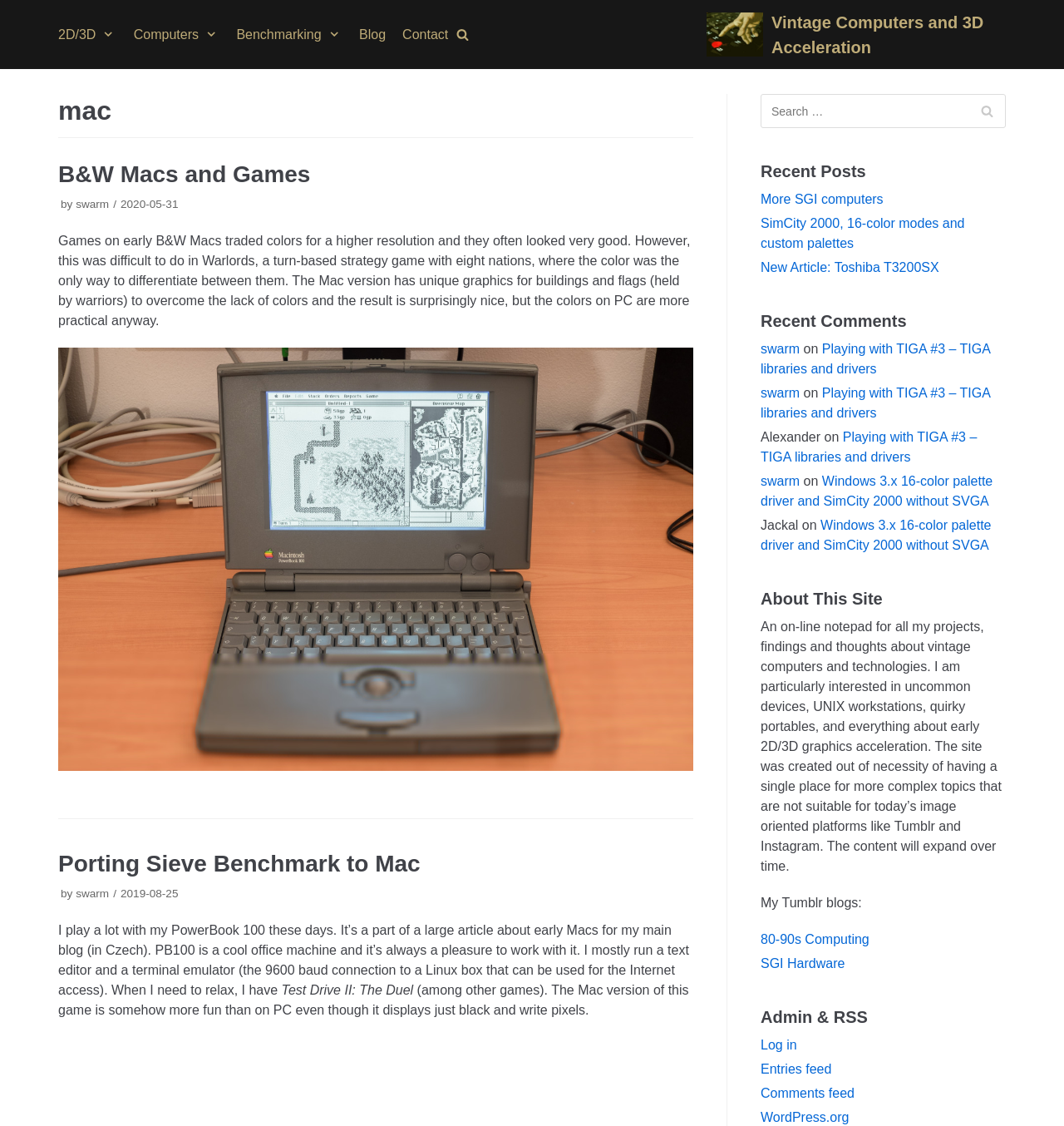Provide the bounding box coordinates for the area that should be clicked to complete the instruction: "View recent posts".

[0.715, 0.144, 0.814, 0.16]